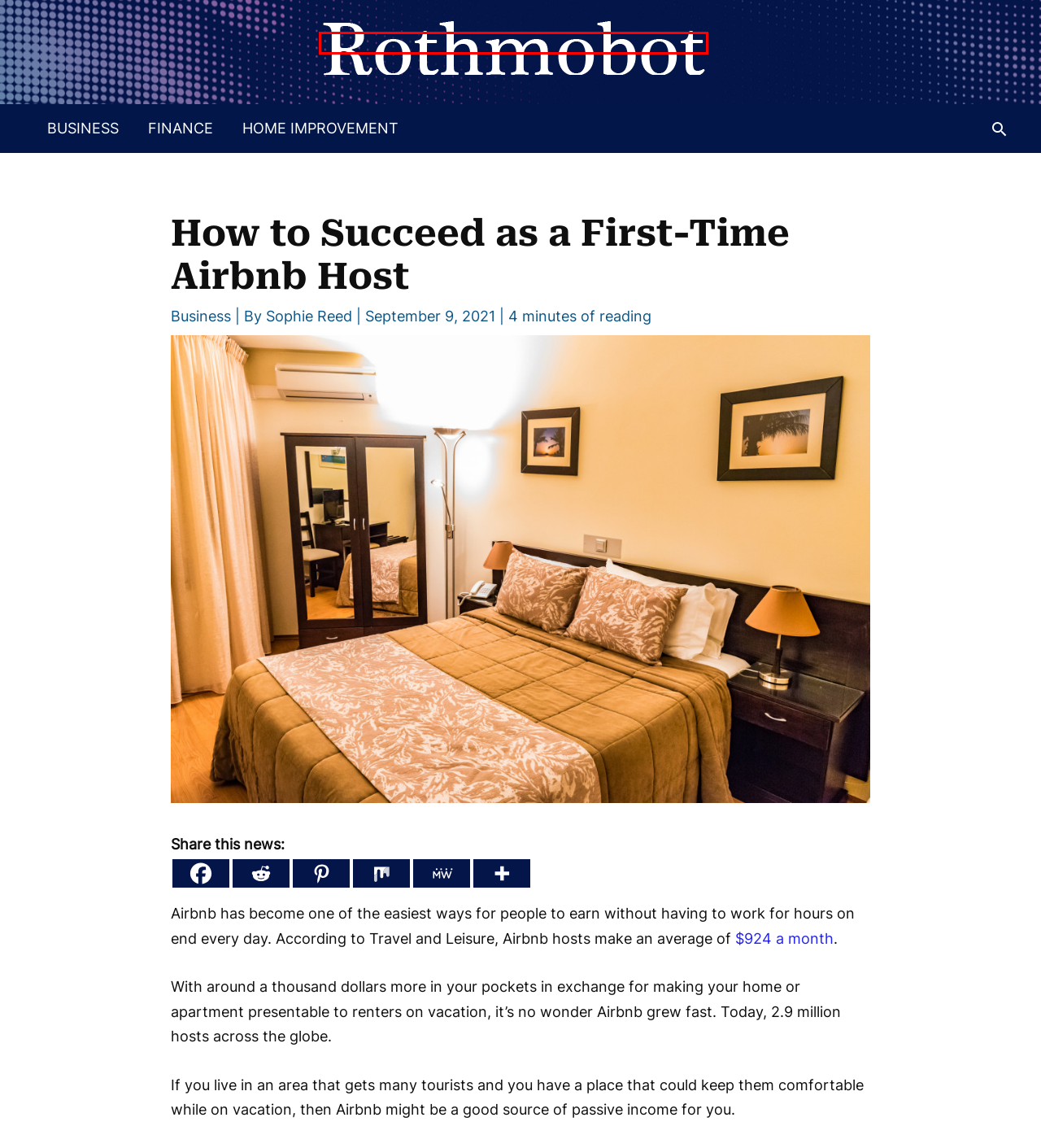You have a screenshot of a webpage with an element surrounded by a red bounding box. Choose the webpage description that best describes the new page after clicking the element inside the red bounding box. Here are the candidates:
A. Absolute Radon Safety | Radon Testing and Mitigation Services
B. Sitemap | Rothmobot
C. Home Improvement Archives | Rothmobot
D. How Much Airbnb Hosts Make in a Month
E. Tips for Finding Local Painters | Rothmobot
F. Business Archives | Rothmobot
G. Transform Your Business and Finances with Rothmobot
H. Finance Archives | Rothmobot

G